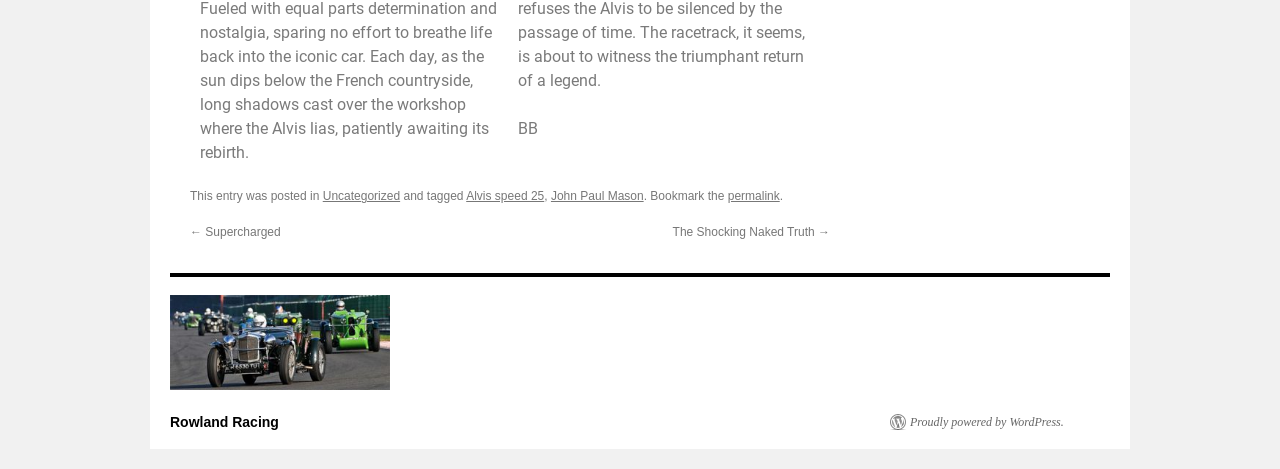What is the category of the post?
Please give a detailed and elaborate answer to the question.

The category of the post can be determined by looking at the text 'This entry was posted in' followed by a link 'Uncategorized', which indicates that the post belongs to the 'Uncategorized' category.